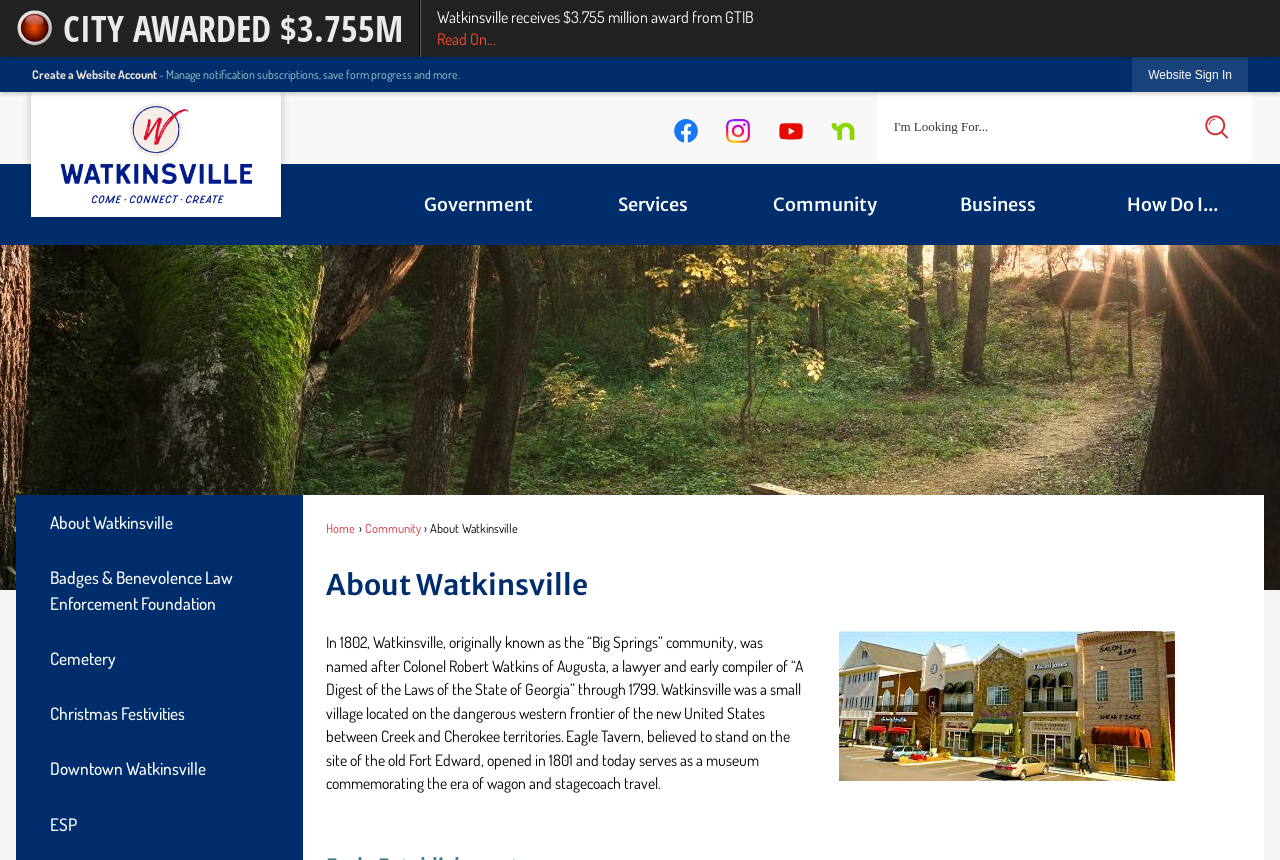Please answer the following question using a single word or phrase: 
What is the purpose of the Eagle Tavern today?

Museum